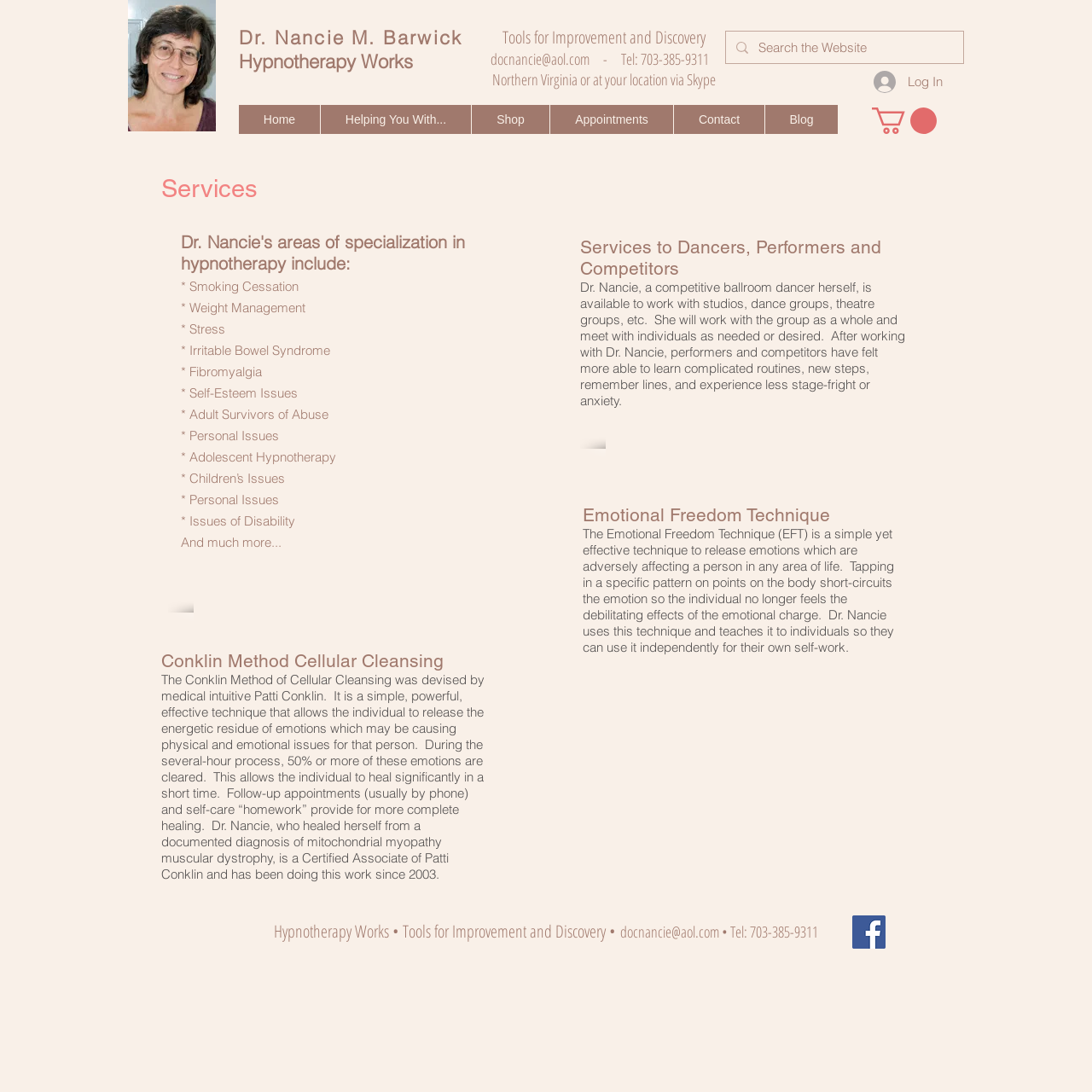Use a single word or phrase to respond to the question:
How can you make an appointment with the doctor?

By clicking the 'Make An Appointment' link